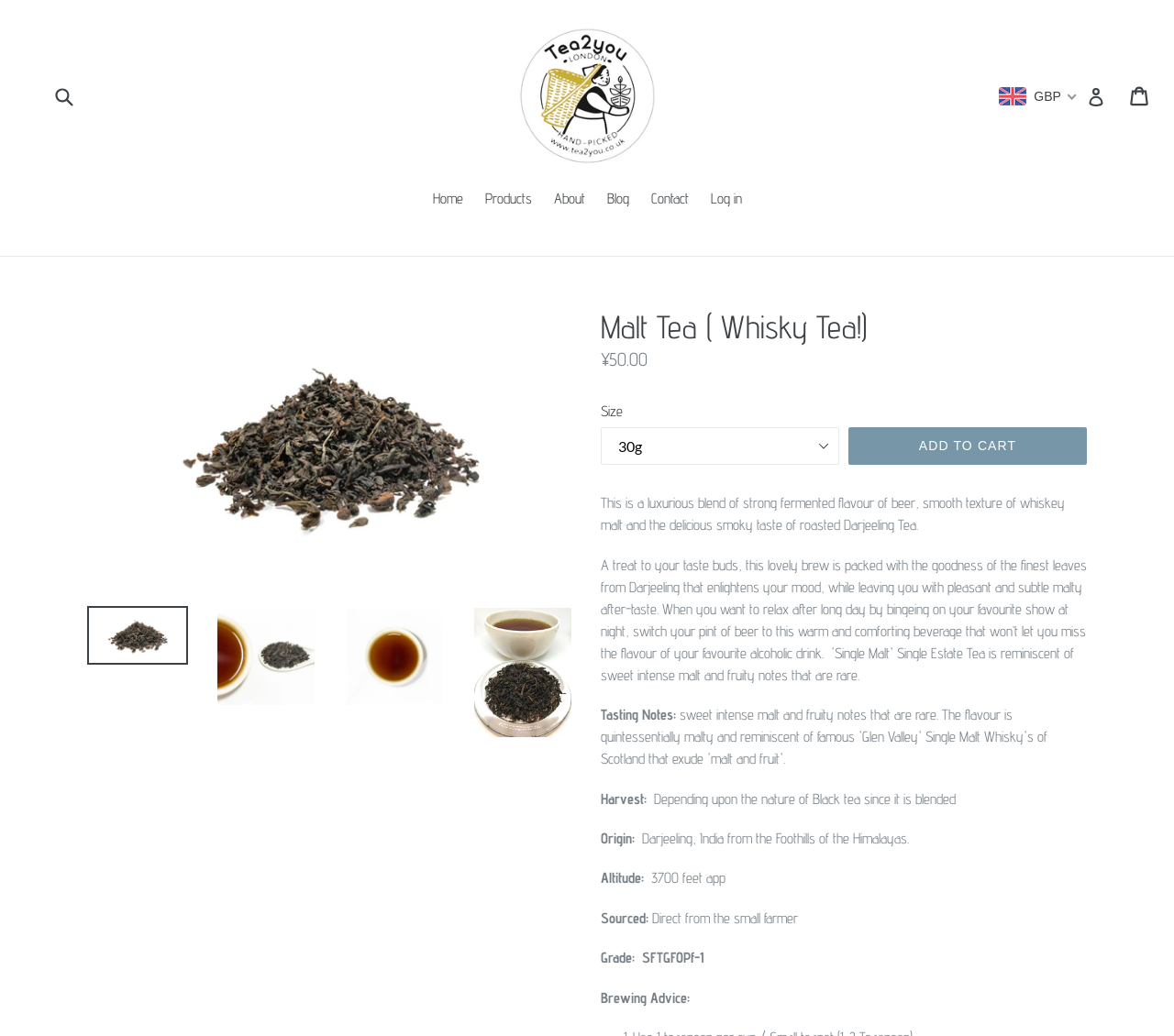What is the regular price of the tea?
Respond to the question with a single word or phrase according to the image.

¥50.00